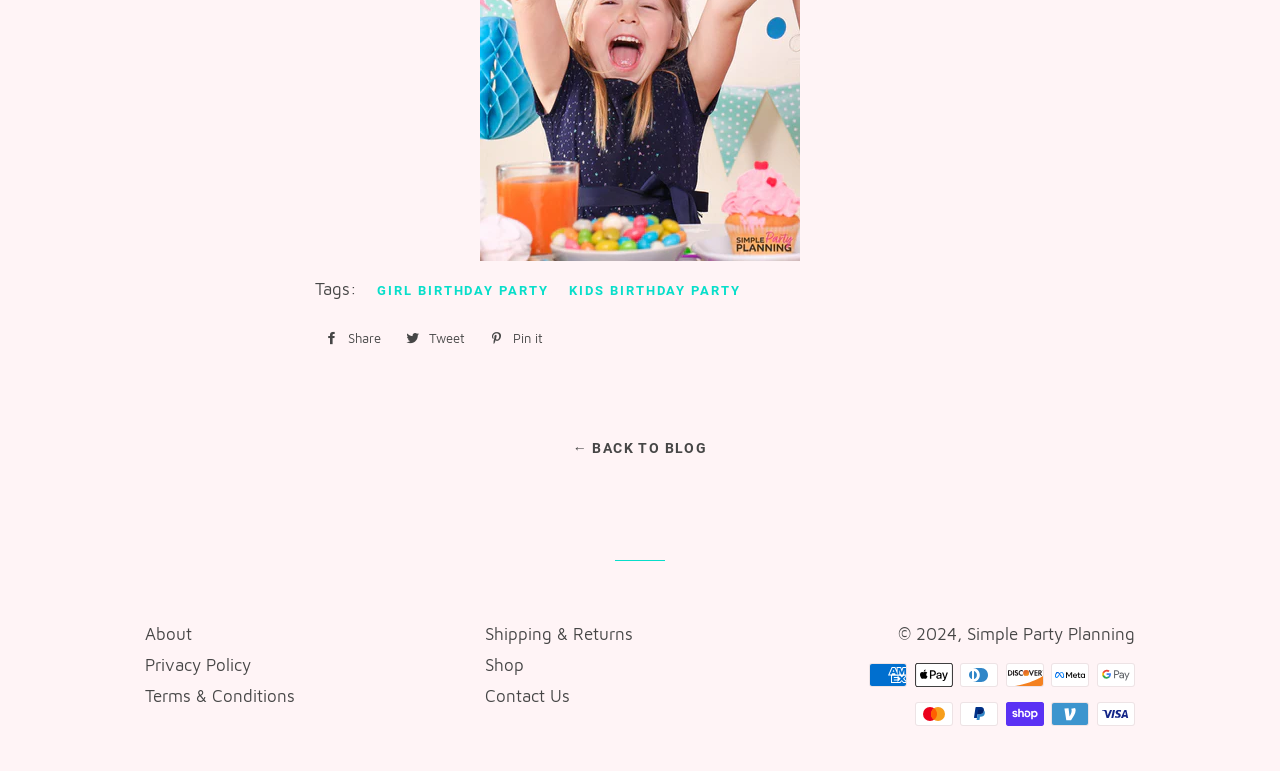Please identify the coordinates of the bounding box for the clickable region that will accomplish this instruction: "Click on GIRL BIRTHDAY PARTY tag".

[0.295, 0.362, 0.441, 0.392]